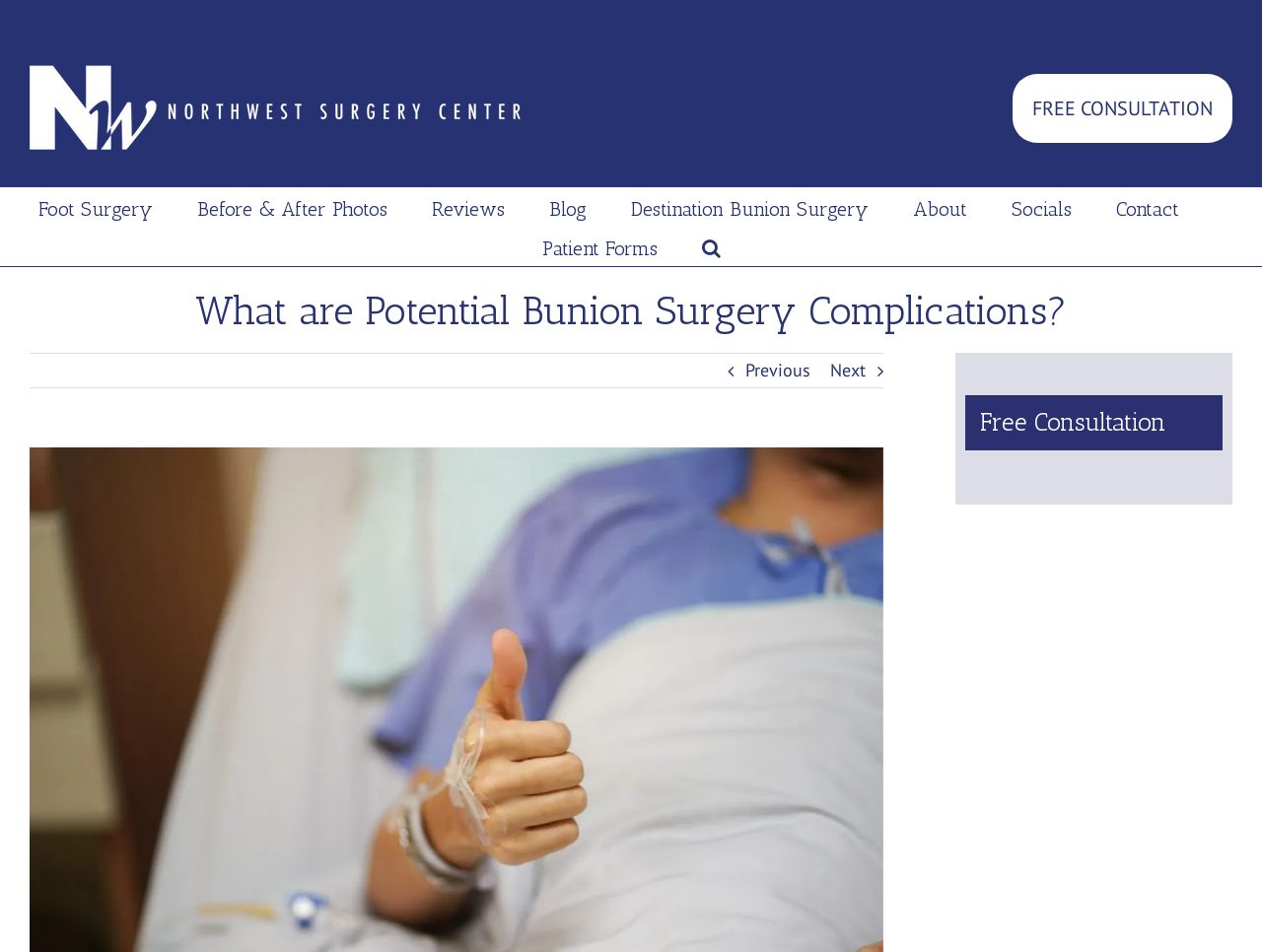Determine and generate the text content of the webpage's headline.

What are Potential Bunion Surgery Complications?